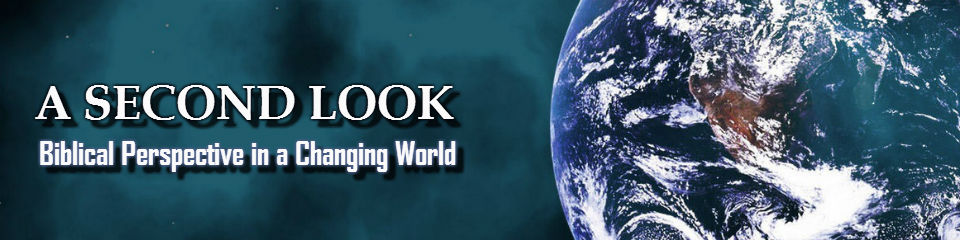Describe the important features and context of the image with as much detail as possible.

The image features a captivating view of Earth from space, infused with a cosmic backdrop that emphasizes its beauty and fragility. Prominently displayed alongside this imagery is the title "A Second Look" in an elegant, bold font, conveying the theme of reevaluating perspectives. Below the title, the subtitle "Biblical Perspective in a Changing World" suggests a focus on exploring current issues through a biblical lens, inviting viewers to think critically about contemporary challenges. The deep blue and teal hues of the background enhance the contemplative mood, making this a visually engaging representation of the intersection between faith and modernity.